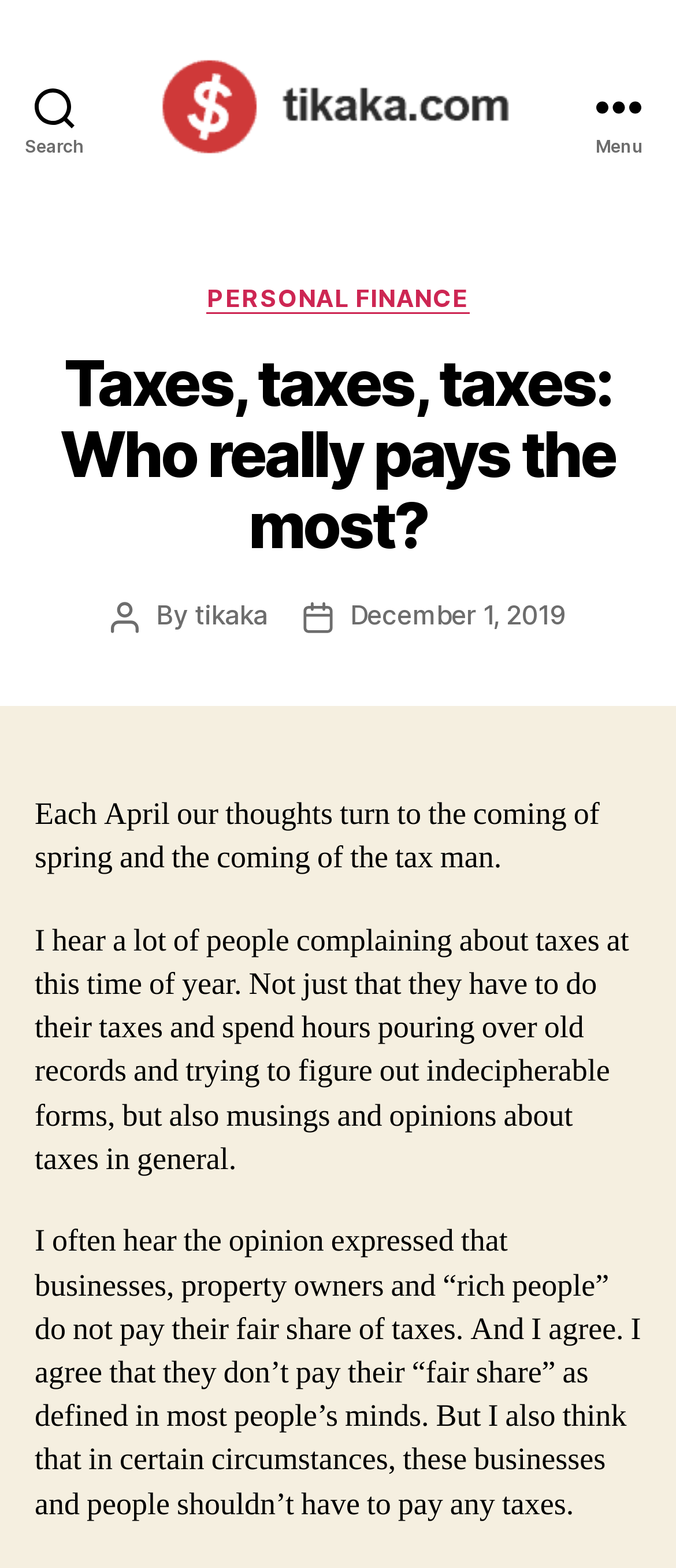When was the article published?
Identify the answer in the screenshot and reply with a single word or phrase.

December 1, 2019